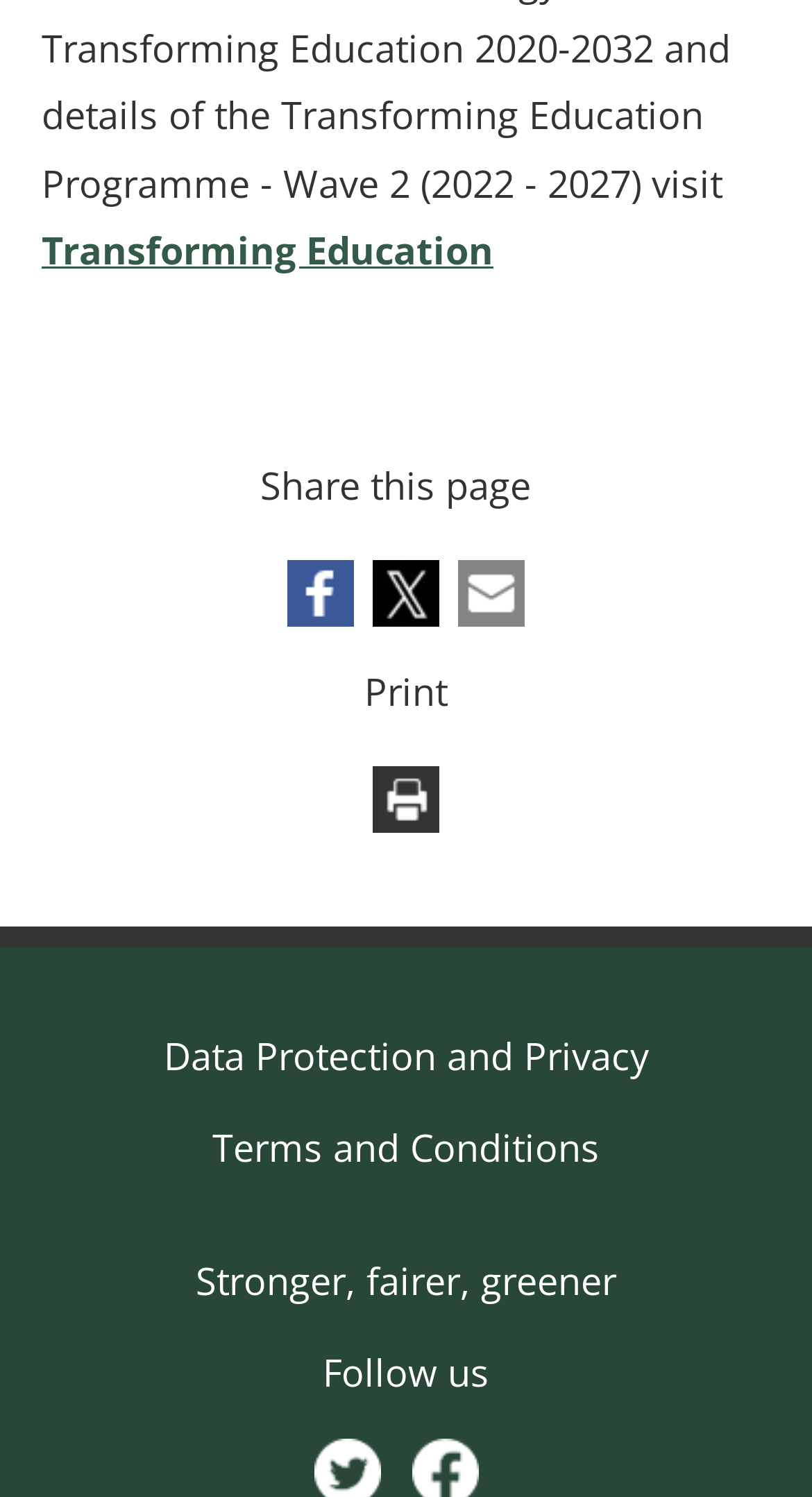Provide the bounding box coordinates in the format (top-left x, top-left y, bottom-right x, bottom-right y). All values are floating point numbers between 0 and 1. Determine the bounding box coordinate of the UI element described as: Terms and Conditions

[0.262, 0.75, 0.738, 0.784]